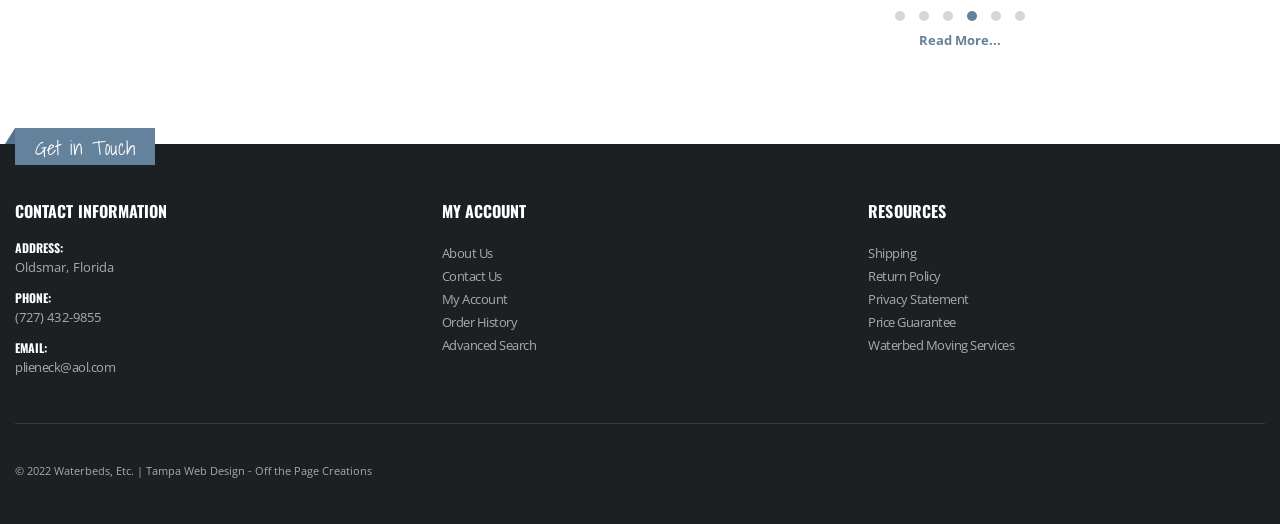Determine the bounding box coordinates of the area to click in order to meet this instruction: "Visit About Us page".

[0.345, 0.441, 0.385, 0.475]